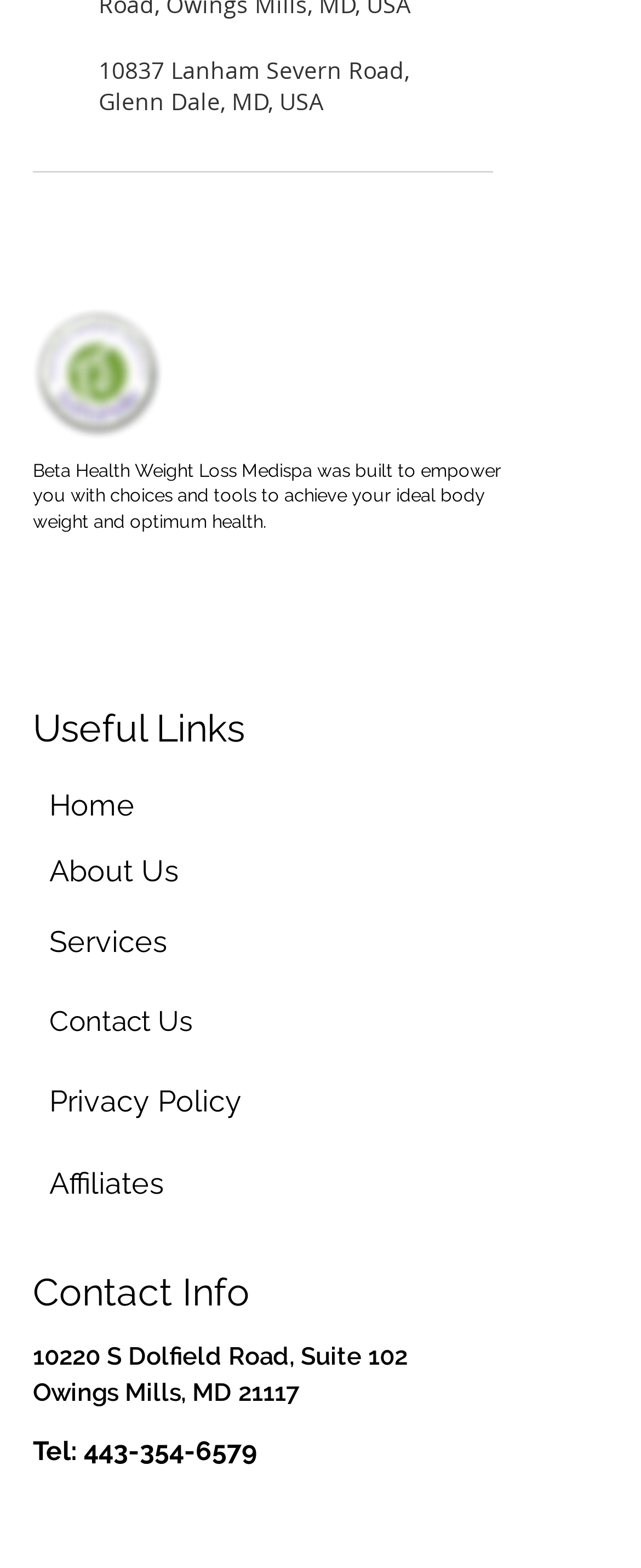What social media platforms does Beta Health Weight Loss Medispa have?
Respond to the question with a single word or phrase according to the image.

Facebook, Instagram